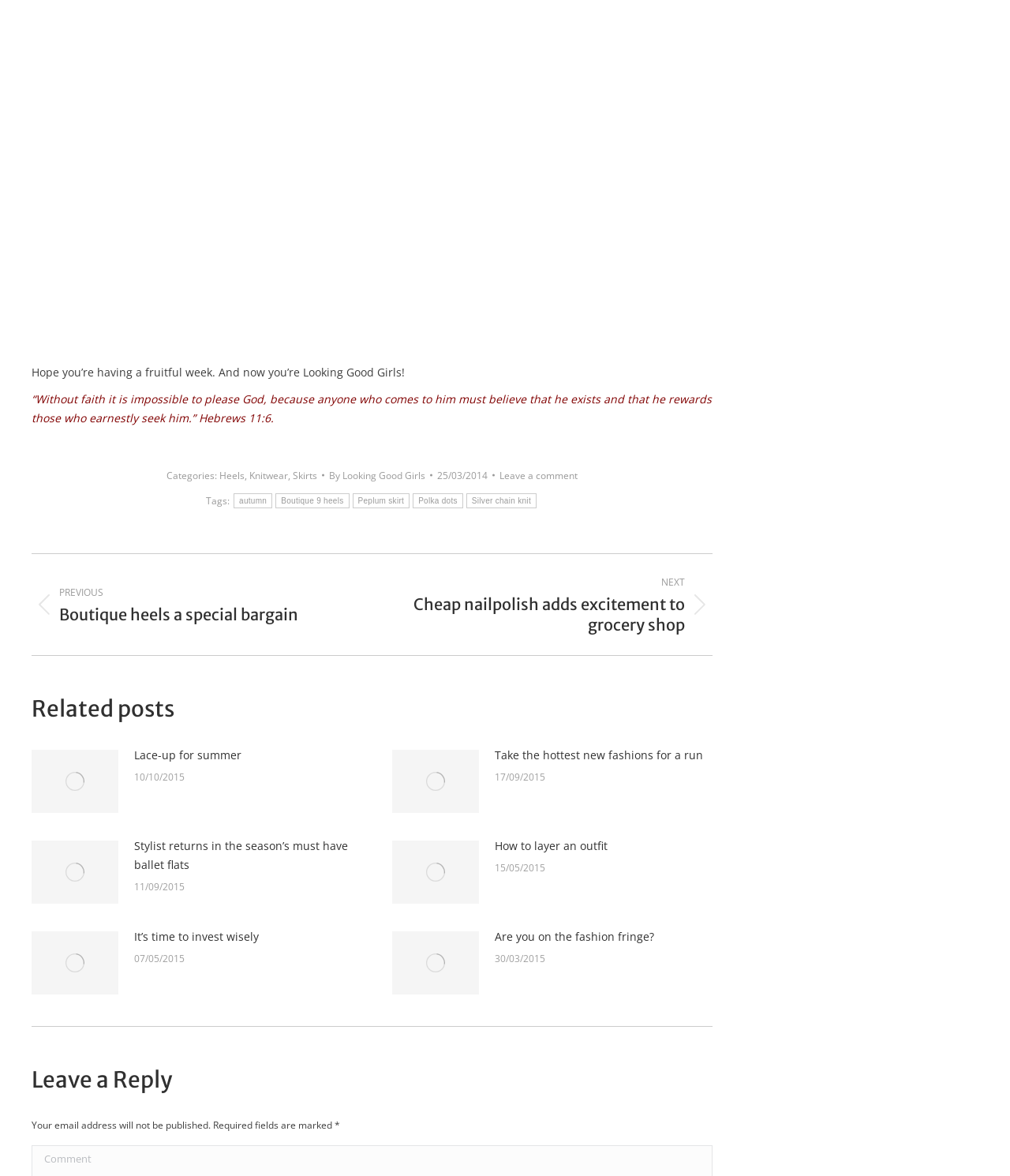Determine the bounding box coordinates for the UI element with the following description: "By Looking Good Girls". The coordinates should be four float numbers between 0 and 1, represented as [left, top, right, bottom].

[0.326, 0.397, 0.428, 0.411]